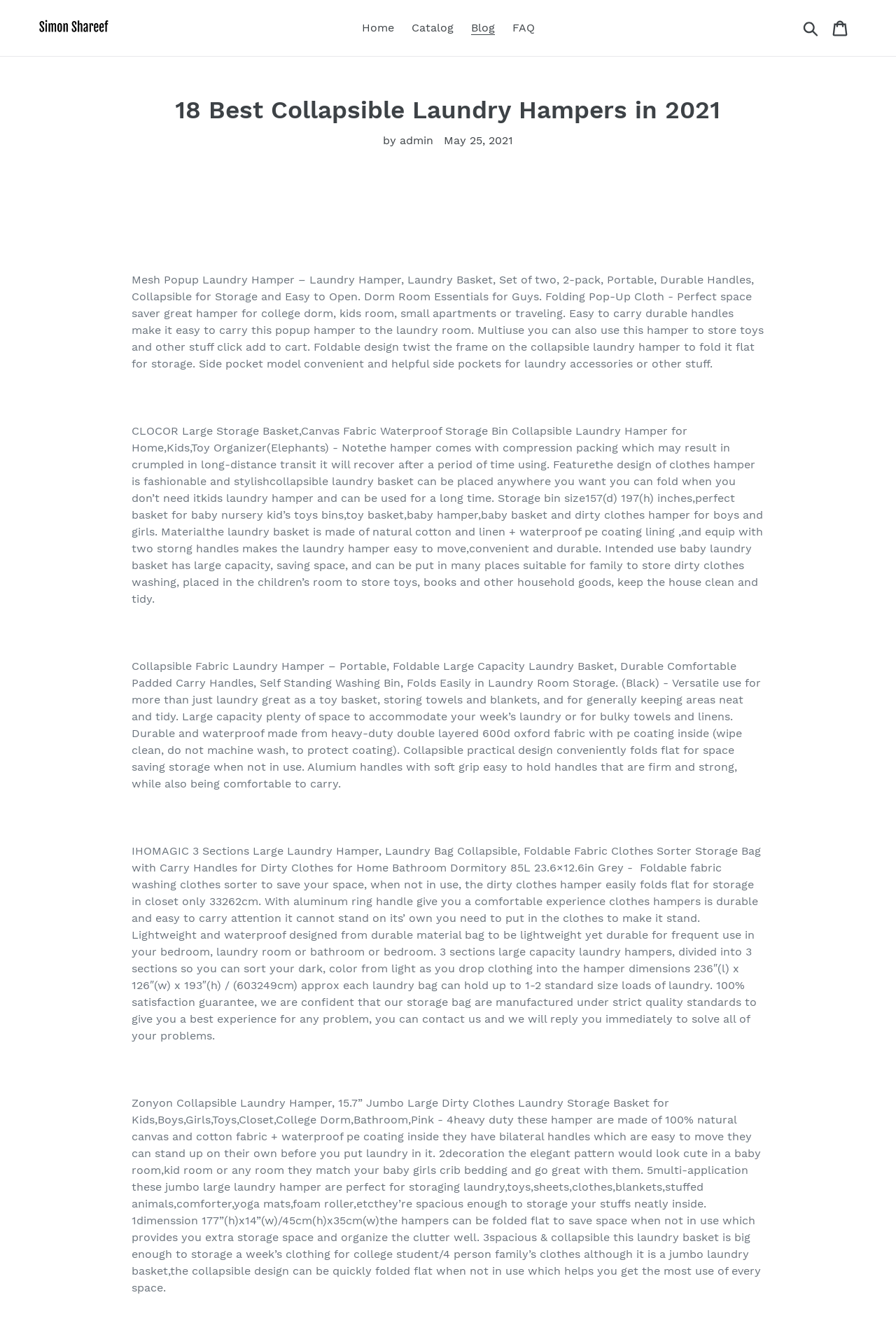Elaborate on the information and visuals displayed on the webpage.

This webpage appears to be a blog post or article about the best collapsible laundry hampers in 2021. At the top of the page, there is a header section with links to the website's home, catalog, blog, and FAQ pages, as well as a search button and a cart link. Below the header, there is a title "18 Best Collapsible Laundry Hampers in 2021" followed by the author's name "admin" and the date "May 25, 2021".

The main content of the page is divided into sections, each describing a different laundry hamper product. There are five product descriptions in total, each with a brief summary of the product's features, materials, and uses. The descriptions are quite detailed, providing information about the products' dimensions, capacities, and durability.

The product descriptions are arranged in a vertical column, with each section taking up a significant portion of the page. The text is accompanied by no images, but the descriptions are quite vivid, allowing the reader to imagine the products and their features.

Overall, the webpage appears to be a comprehensive review or guide to collapsible laundry hampers, providing readers with detailed information to help them make an informed purchasing decision.